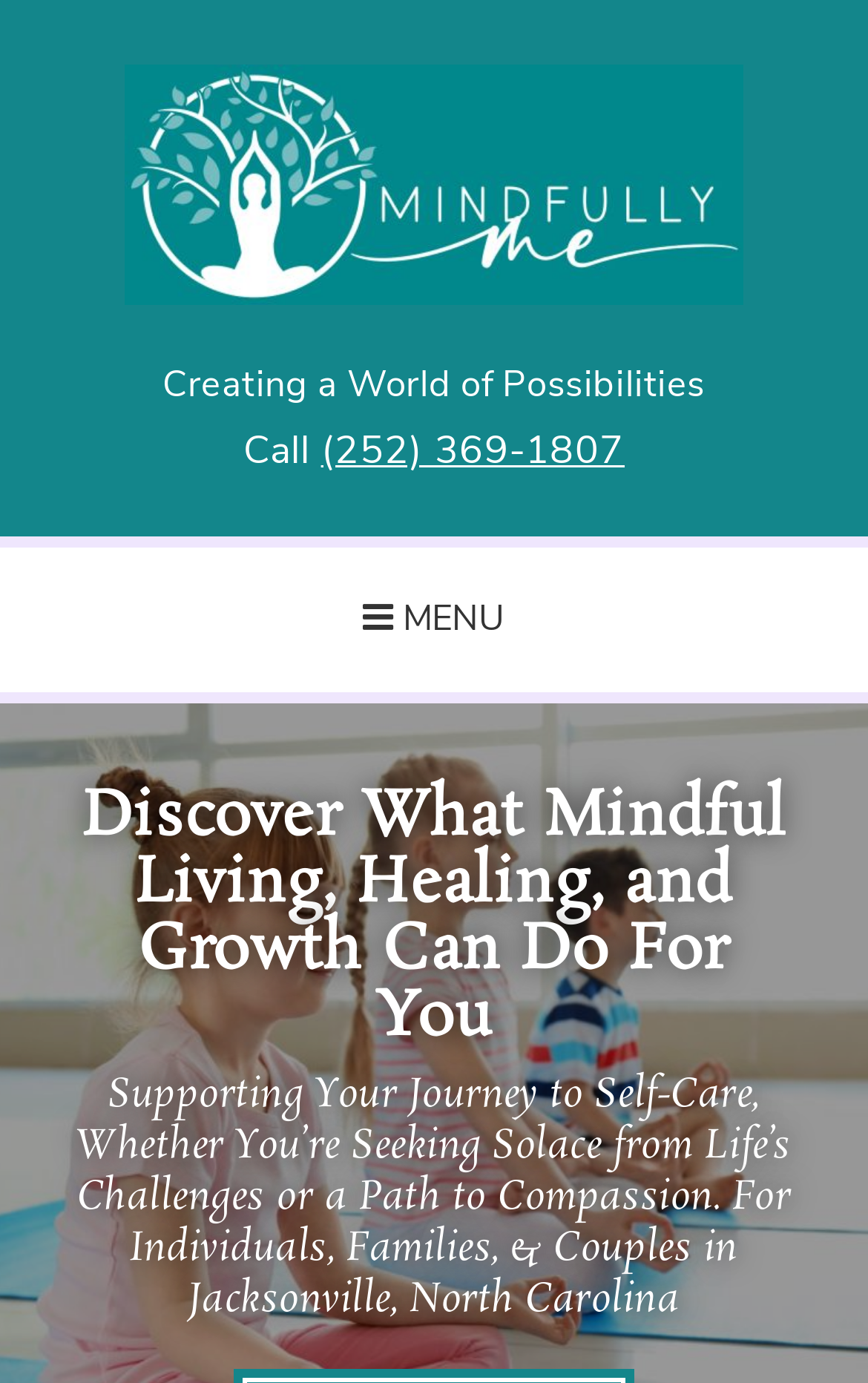Generate a detailed explanation of the webpage's features and information.

The webpage is titled "Mindfully Me" and features a prominent link with the same name at the top center of the page. Below the link is an image with the same title, taking up a significant portion of the top section. 

To the right of the image is a static text "Creating a World of Possibilities" in a slightly lower position. Further down, there are two elements side by side: a static text "Call" and a link with a phone number "(252) 369-1807". 

On the right side of the page, there is a navigation toggle button labeled "MENU" when expanded. Below the navigation button, a heading "Discover What Mindful Living, Healing, and Growth Can Do For You" spans across the page. 

Finally, at the bottom of the page, there is a paragraph of text "Supporting Your Journey to Self-Care, Whether You’re Seeking Solace from Life’s Challenges or a Path to Compassion. For Individuals, Families, & Couples in Jacksonville, North Carolina", which provides a brief description of the services offered.